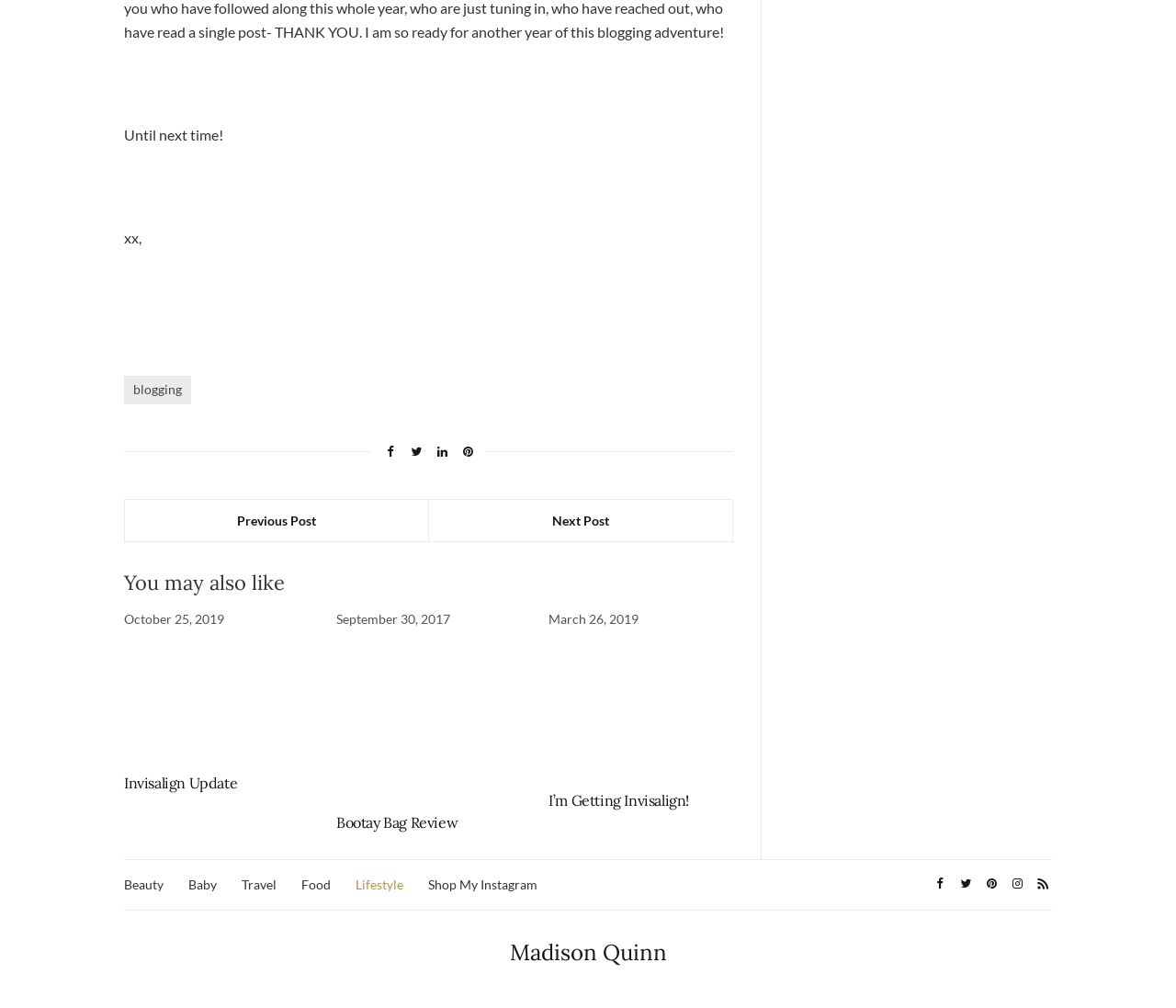Please locate the clickable area by providing the bounding box coordinates to follow this instruction: "Go to 'Previous Post'".

[0.106, 0.496, 0.365, 0.537]